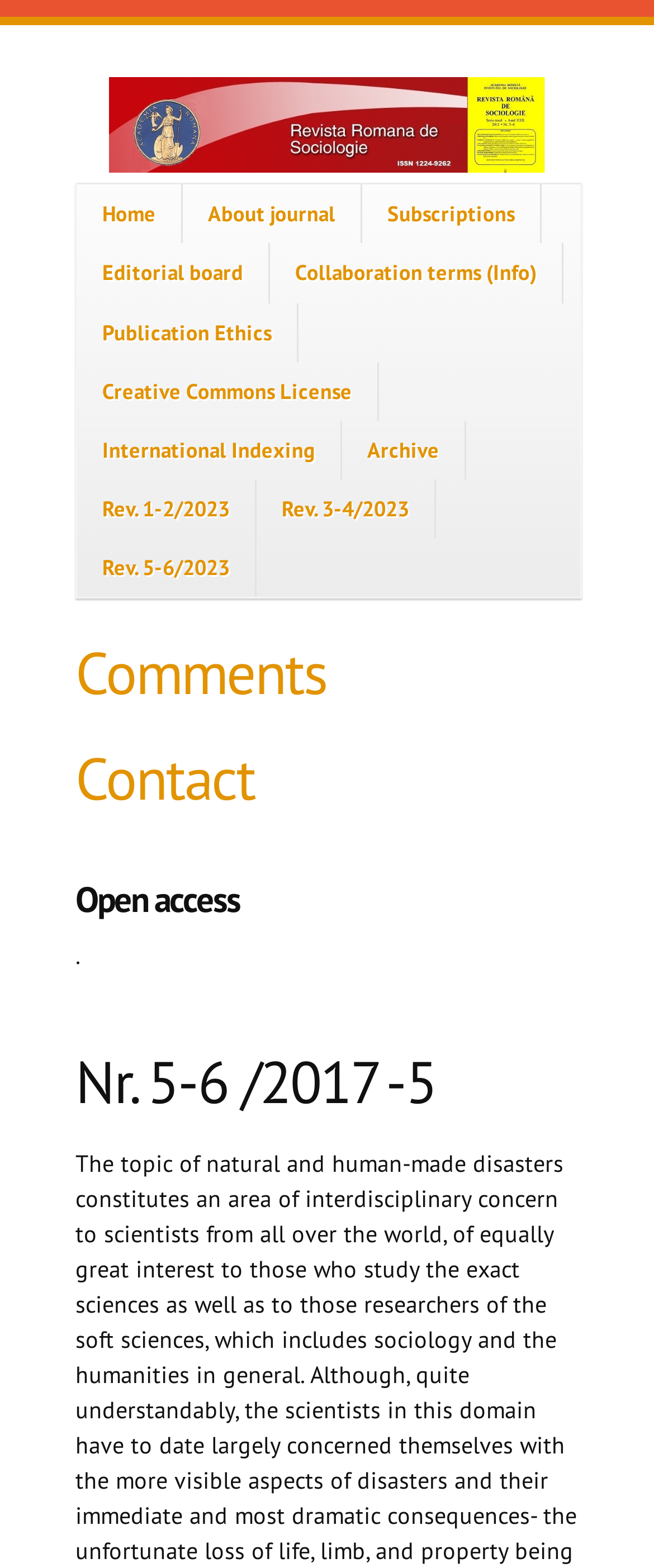Please identify the bounding box coordinates of the clickable area that will allow you to execute the instruction: "contact us".

[0.115, 0.472, 0.39, 0.521]